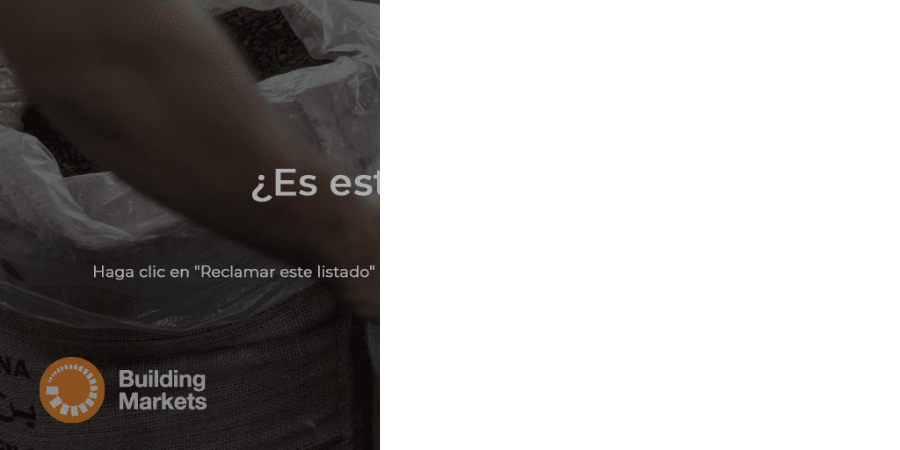Answer the question using only one word or a concise phrase: What is the purpose of the prompt below the question?

To claim the listing